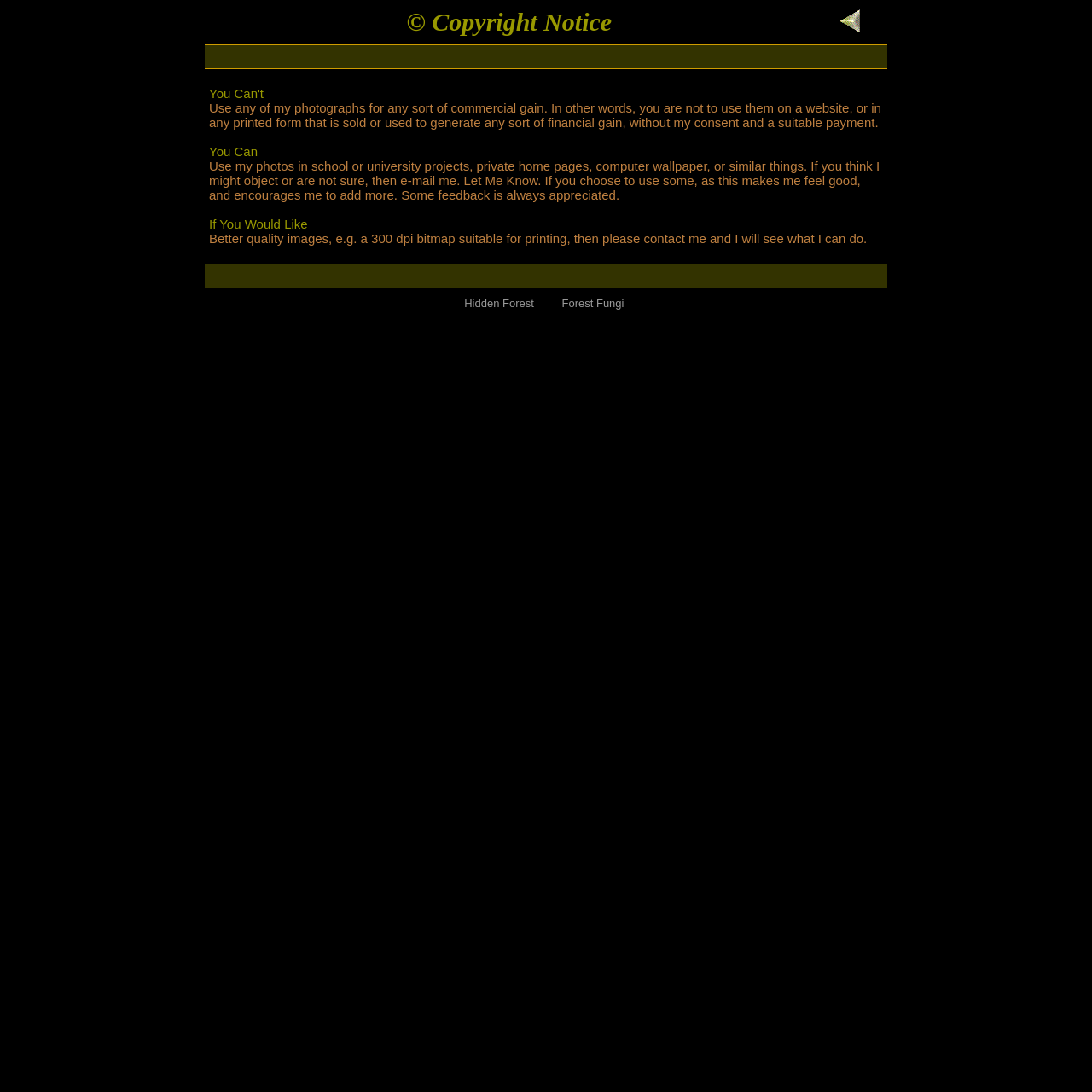Using the elements shown in the image, answer the question comprehensively: What is the purpose of this webpage?

Based on the content of the webpage, it appears to be a copyright notice page, where the owner of the photographs is stating the terms and conditions of using their photos. The page explains what is allowed and what is not allowed in terms of commercial use.